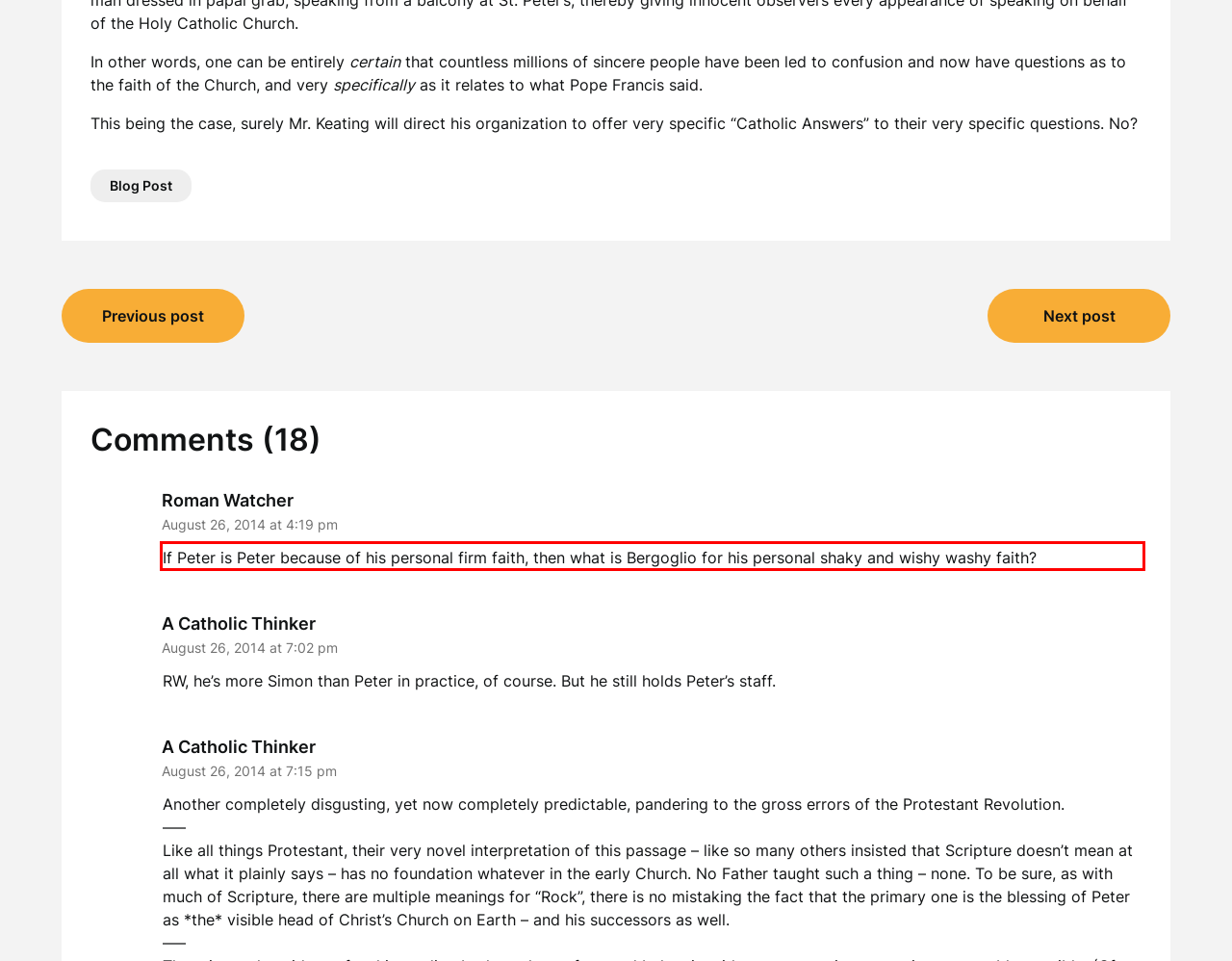Identify the text within the red bounding box on the webpage screenshot and generate the extracted text content.

If Peter is Peter because of his personal firm faith, then what is Bergoglio for his personal shaky and wishy washy faith?